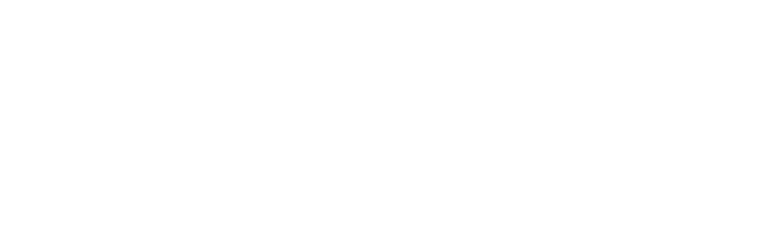What themes are likely reflected in this composition?
Based on the image, give a concise answer in the form of a single word or short phrase.

perception and emotion